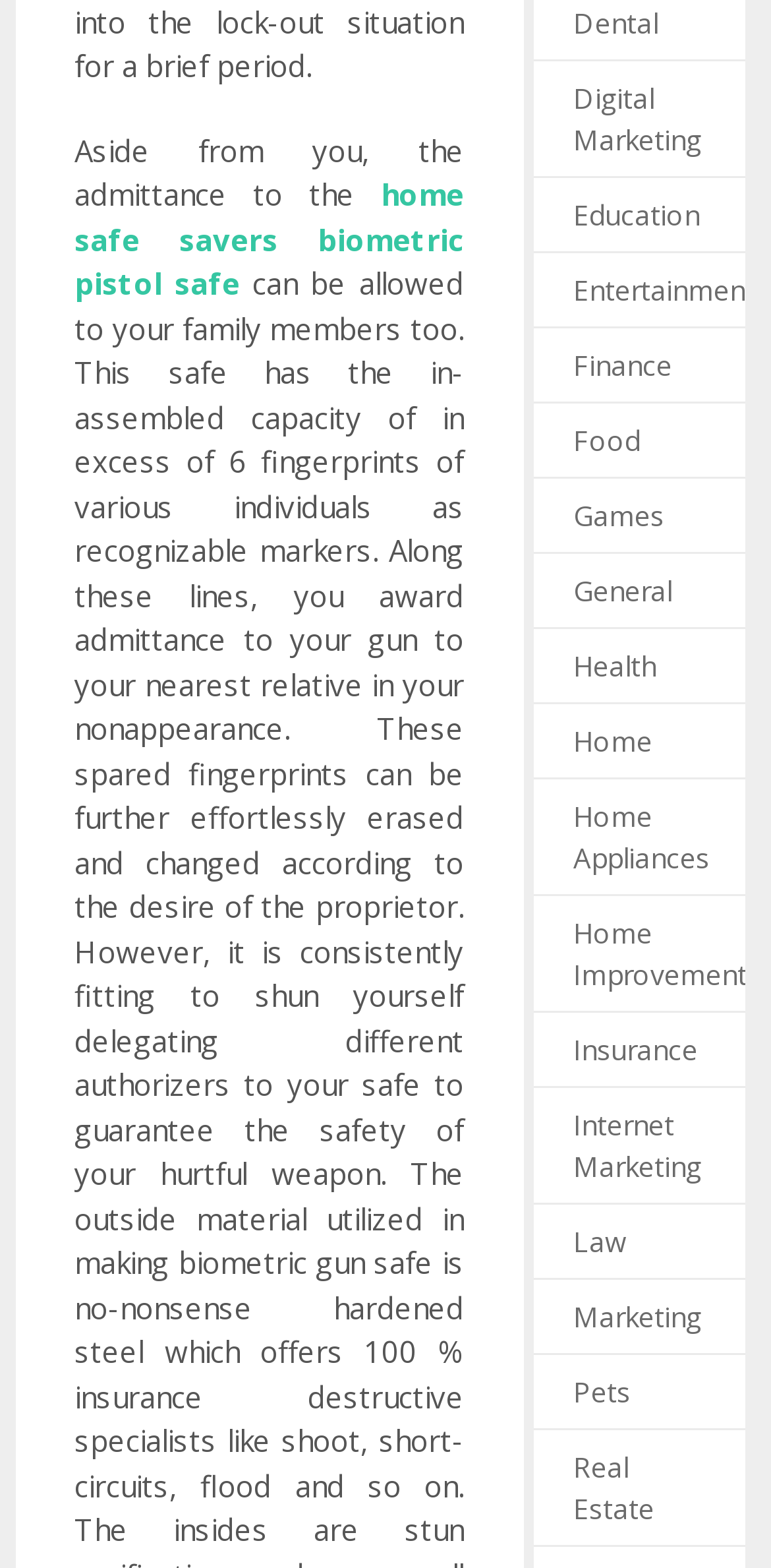Identify the bounding box coordinates of the area you need to click to perform the following instruction: "Share this story on Facebook".

None